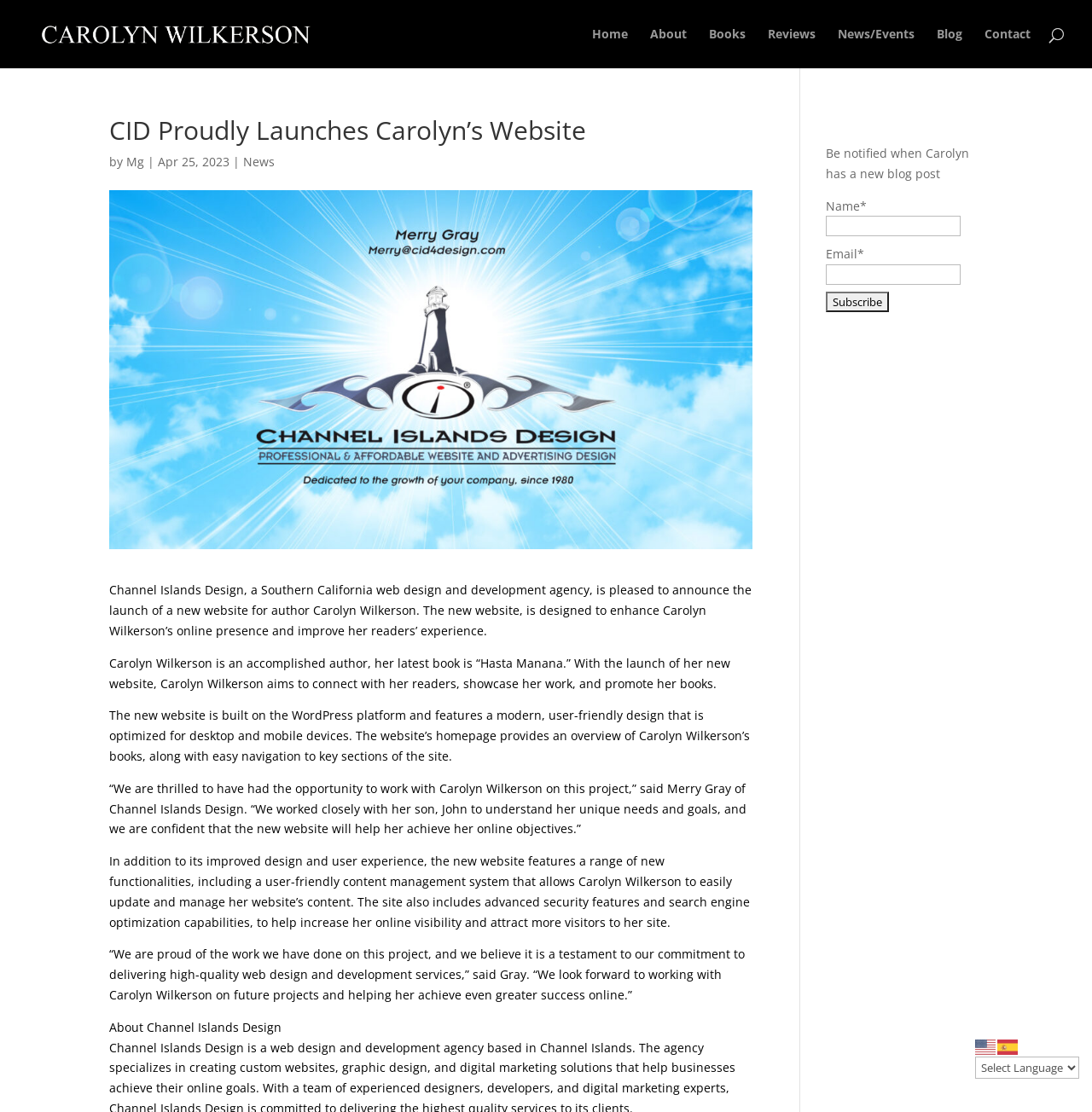Please identify the bounding box coordinates of the clickable region that I should interact with to perform the following instruction: "Click the 'Home' link". The coordinates should be expressed as four float numbers between 0 and 1, i.e., [left, top, right, bottom].

[0.542, 0.025, 0.575, 0.061]